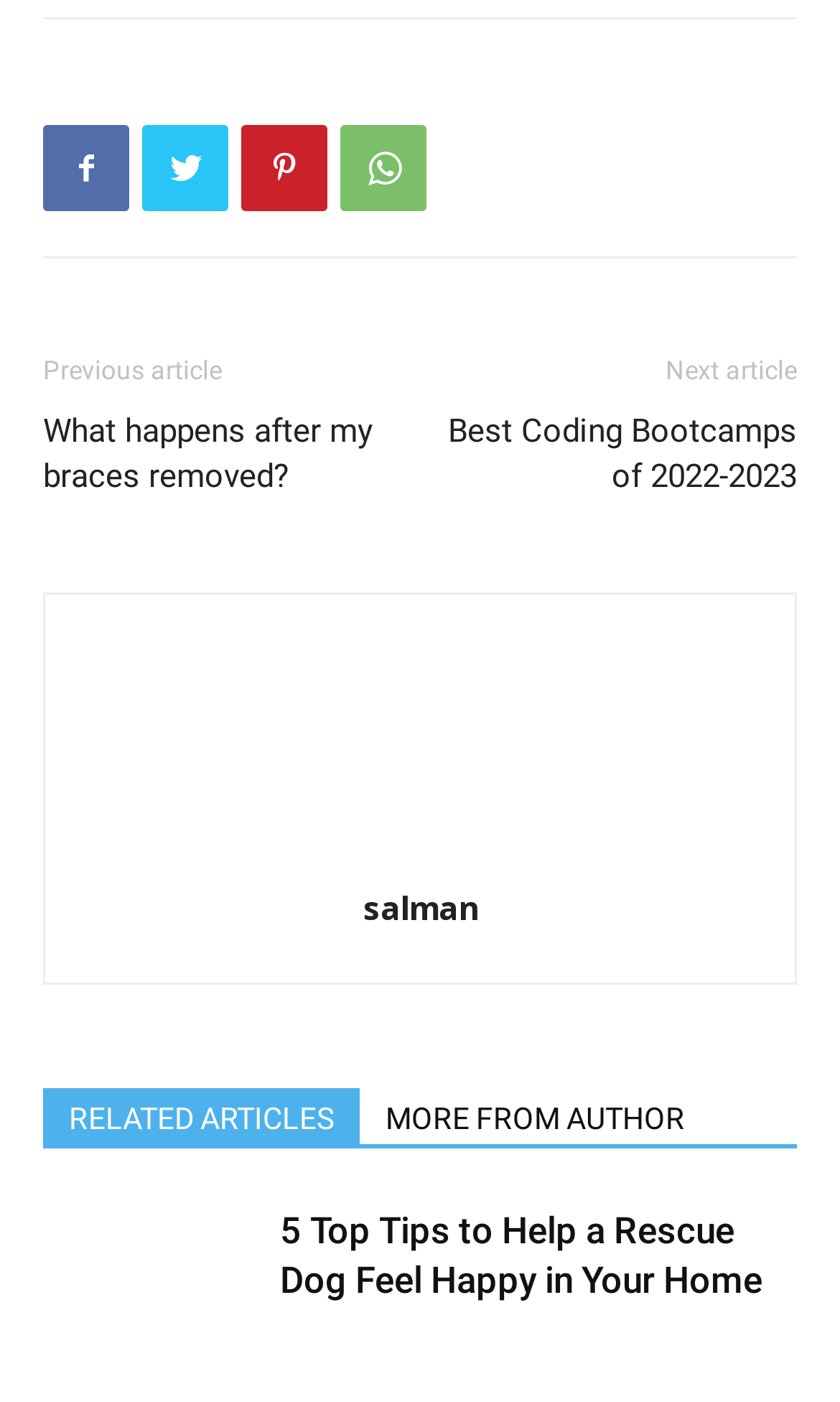Who is the author of the article '5 Top Tips to Help a Rescue Dog Feel Happy in Your Home'?
Look at the image and answer with only one word or phrase.

salman